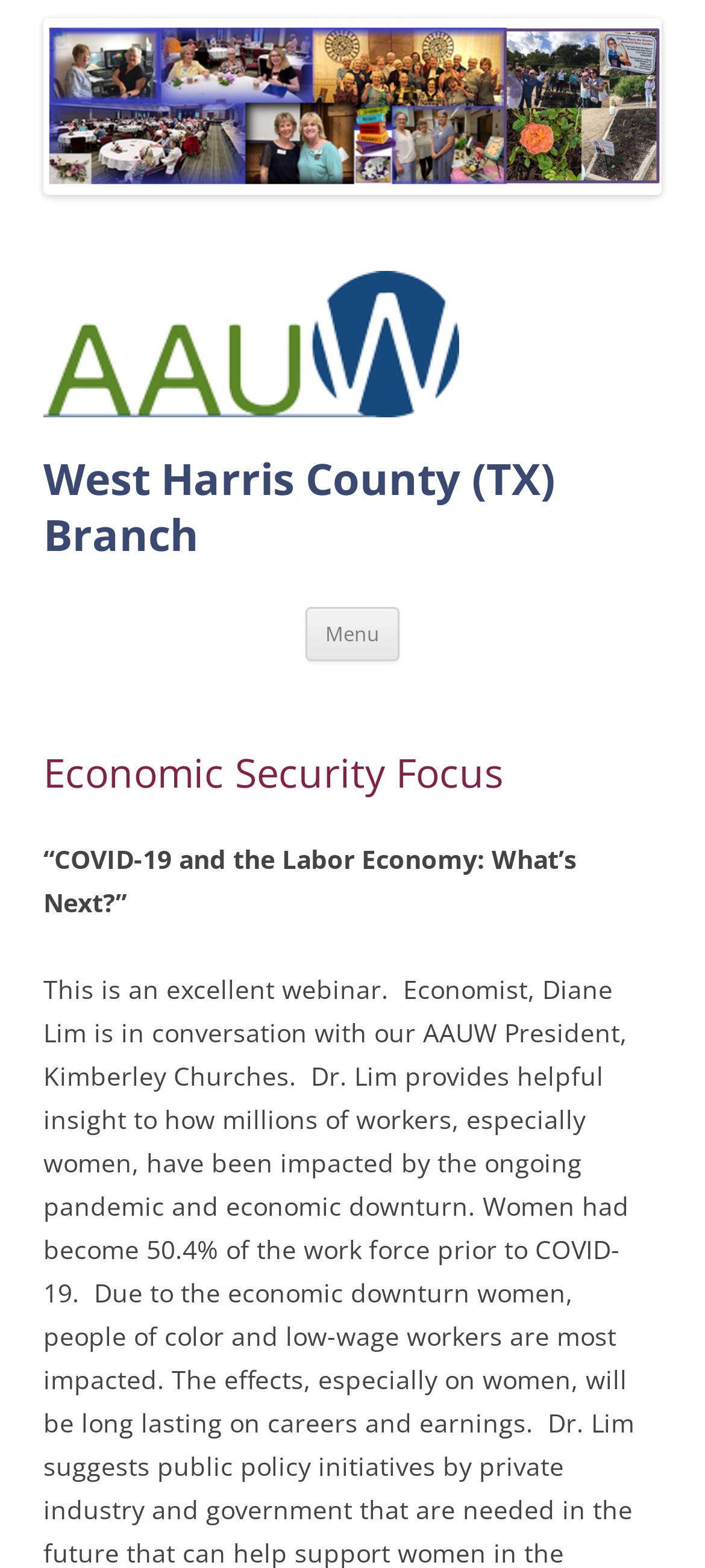Using details from the image, please answer the following question comprehensively:
Is there a menu on the webpage?

I found the answer by looking at the heading element with the text 'Menu' which is a child of the root element, indicating the presence of a menu.